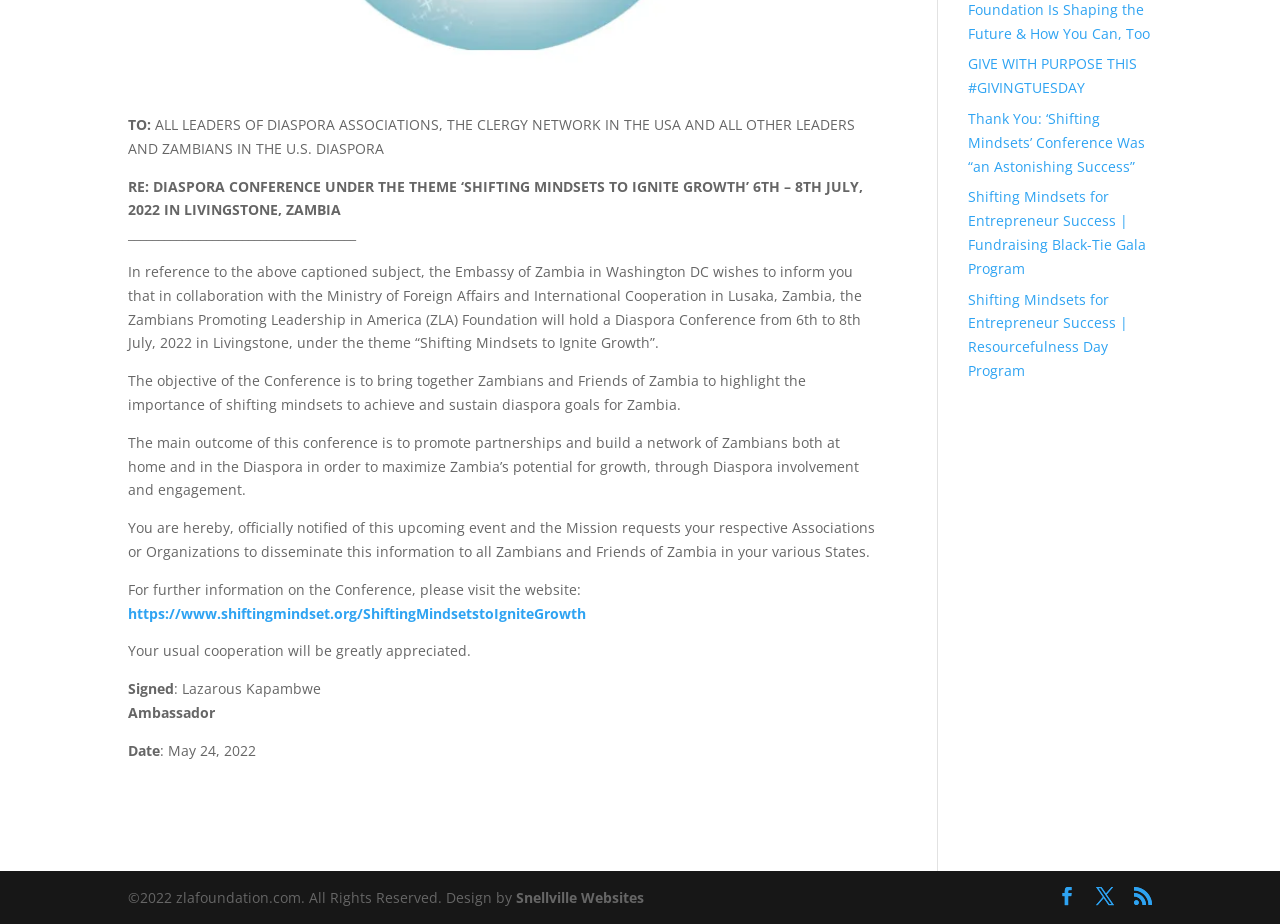Find the bounding box of the UI element described as: "GIVE WITH PURPOSE THIS #GIVINGTUESDAY". The bounding box coordinates should be given as four float values between 0 and 1, i.e., [left, top, right, bottom].

[0.756, 0.059, 0.888, 0.105]